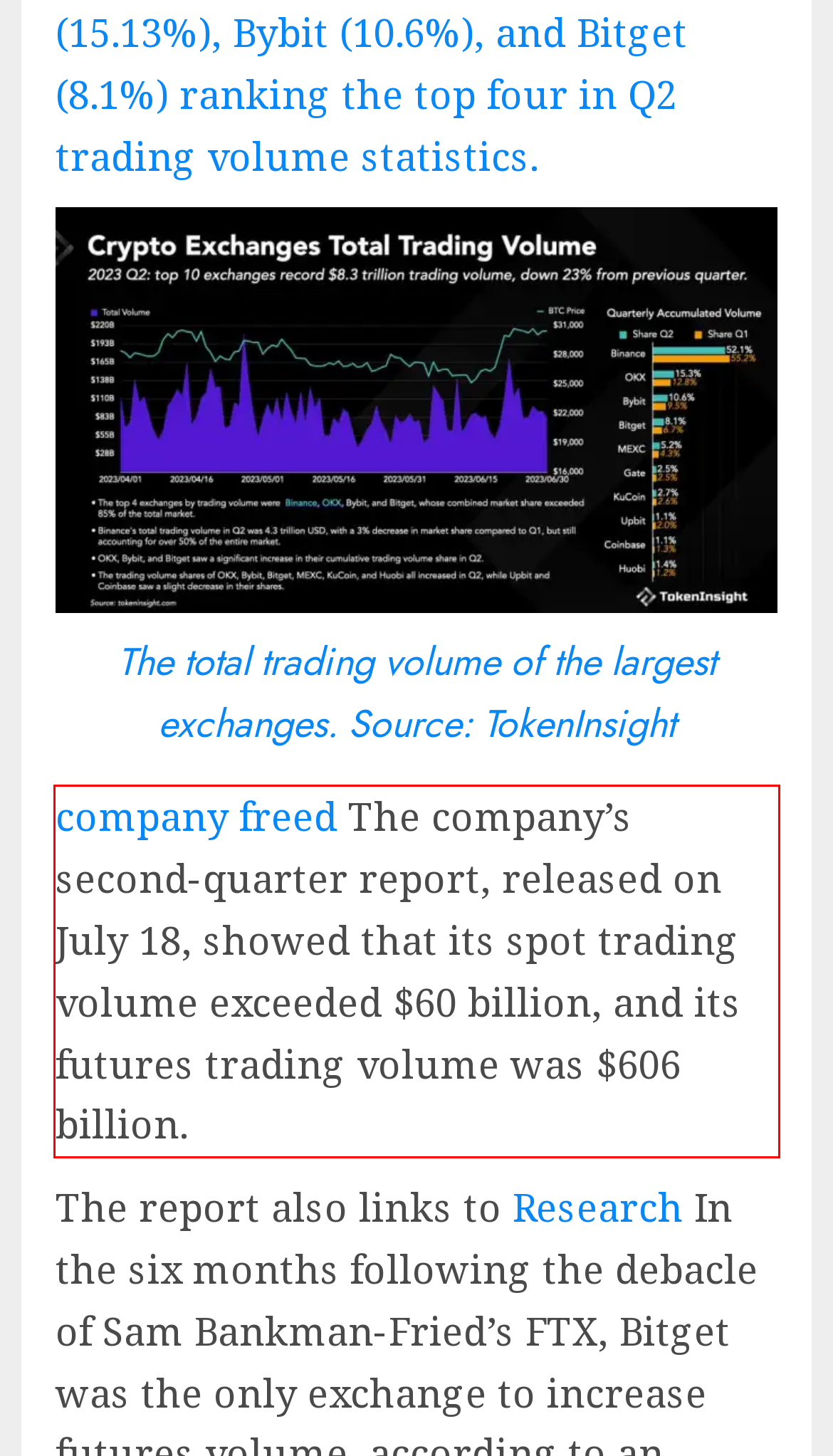Analyze the screenshot of a webpage where a red rectangle is bounding a UI element. Extract and generate the text content within this red bounding box.

company freed The company’s second-quarter report, released on July 18, showed that its spot trading volume exceeded $60 billion, and its futures trading volume was $606 billion.